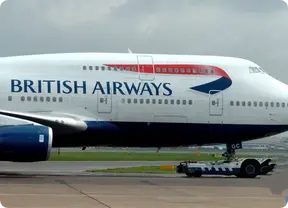What is the primary color scheme of the British Airways livery?
Please provide a single word or phrase as your answer based on the screenshot.

Blue and white